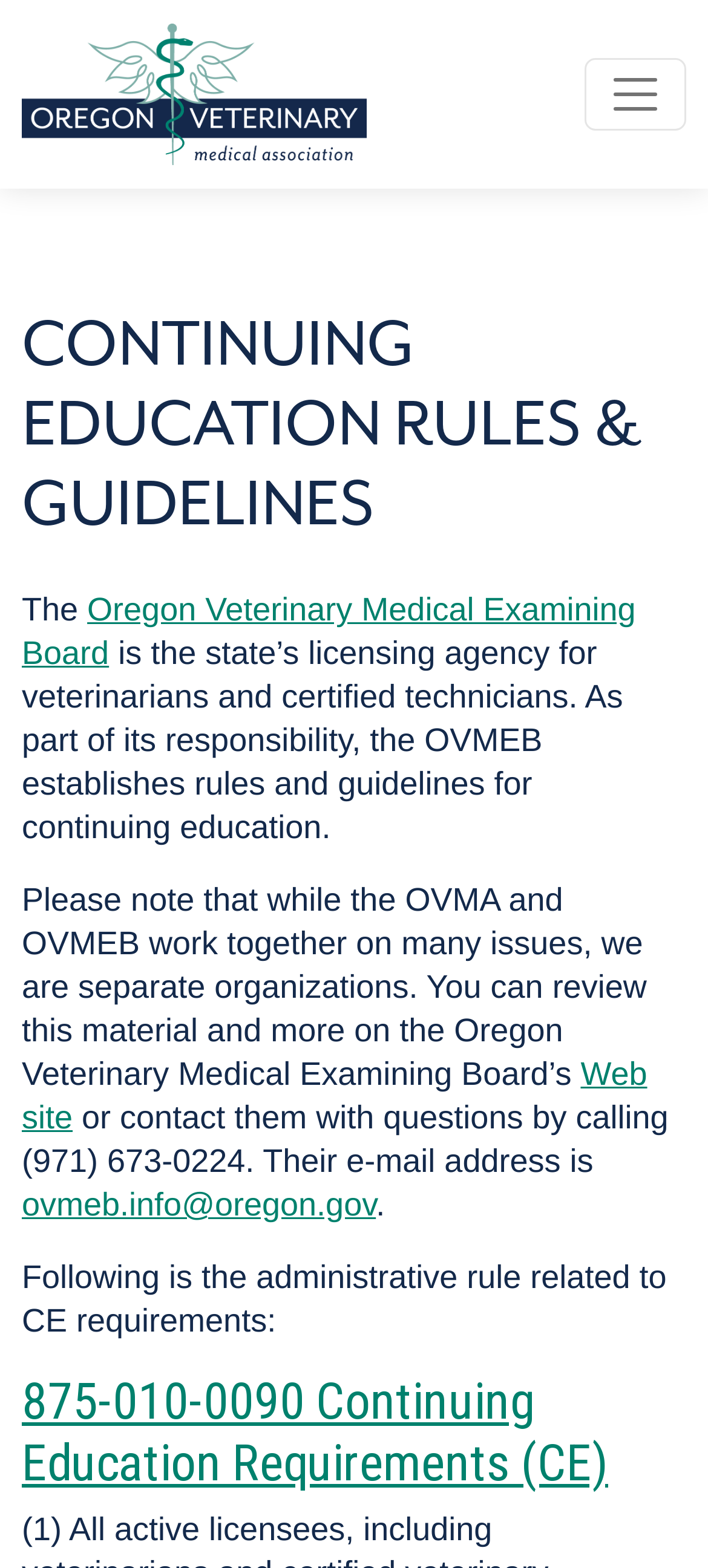What is the administrative rule related to CE requirements?
Using the information from the image, provide a comprehensive answer to the question.

The answer can be found in the heading that is located below the paragraph that explains the role of the Oregon Veterinary Medical Examining Board in establishing rules and guidelines for continuing education.